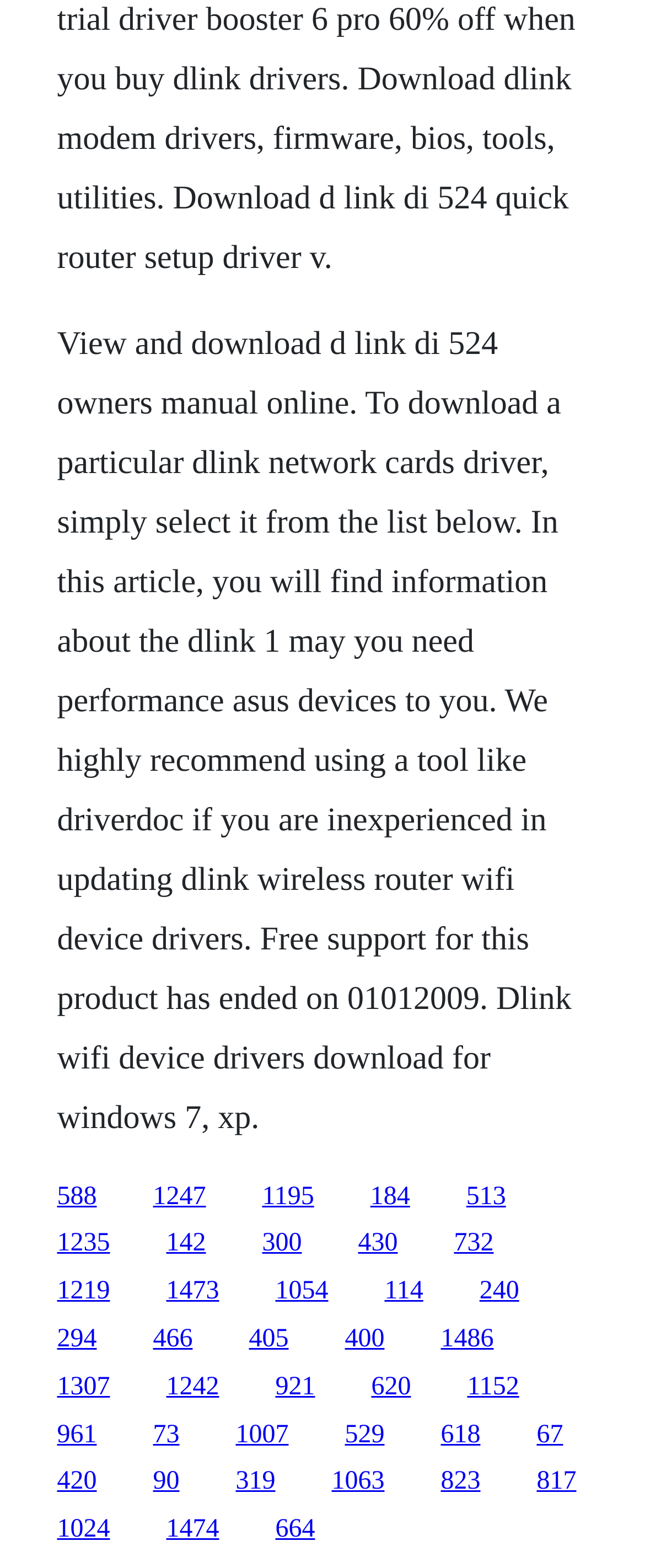Carefully examine the image and provide an in-depth answer to the question: When did free support for this product end?

The webpage explicitly states that free support for this product has ended on 01012009, which is January 1, 2009.